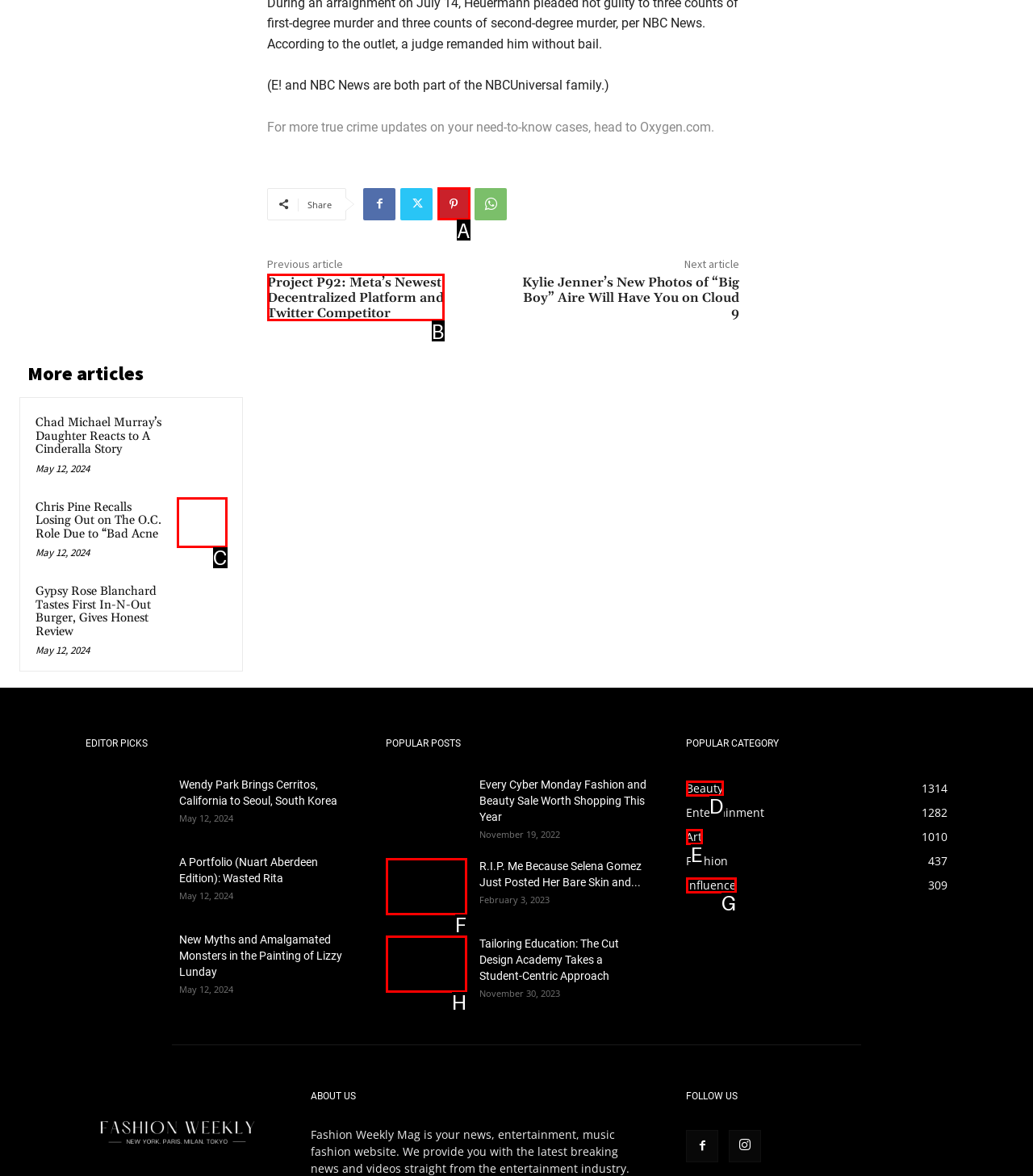Determine the letter of the element you should click to carry out the task: Read the article 'Project P92: Meta’s Newest Decentralized Platform and Twitter Competitor'
Answer with the letter from the given choices.

B